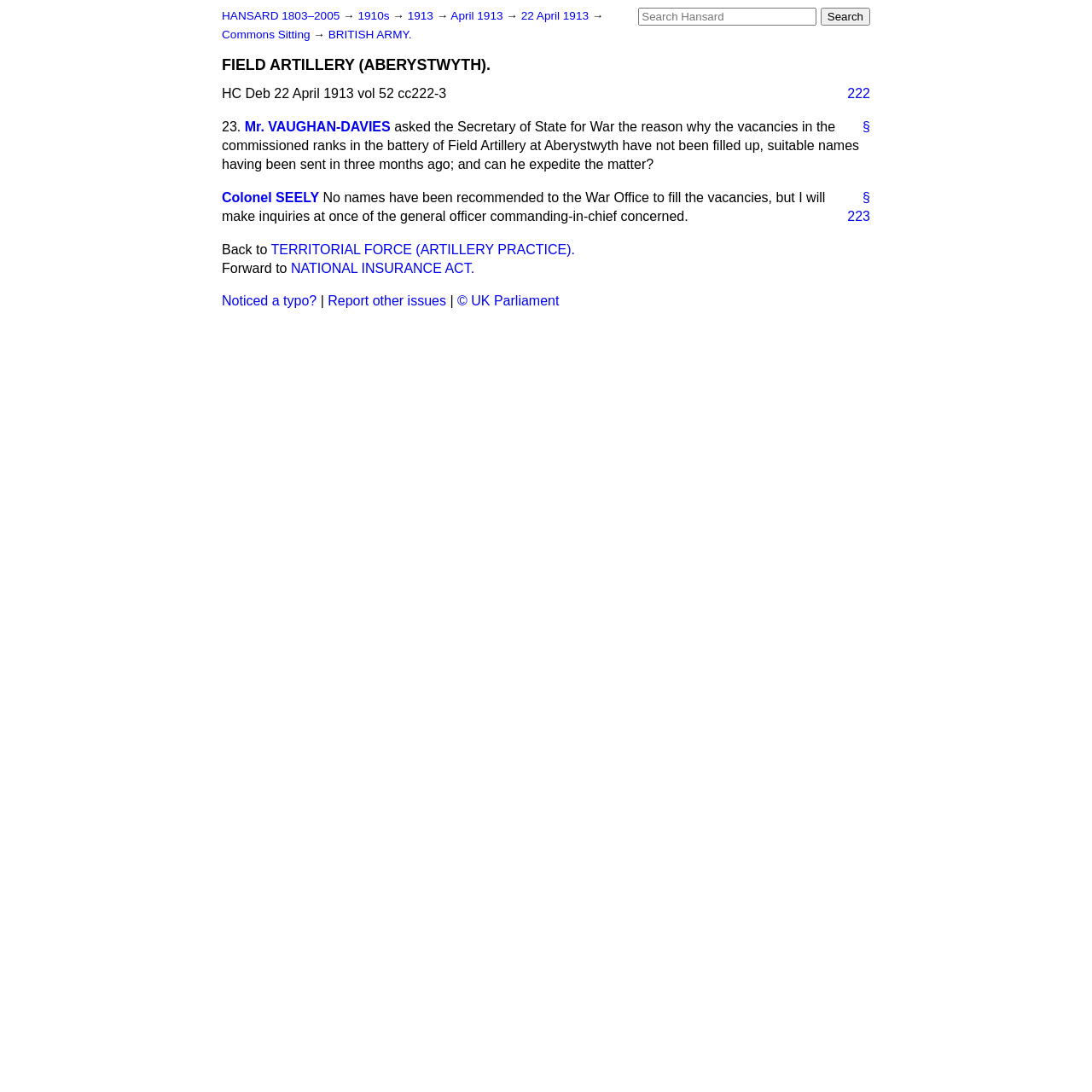What is the copyright information on this webpage?
Please provide a comprehensive answer based on the contents of the image.

The copyright information on this webpage is '© UK Parliament', which indicates that the content is copyrighted by the UK Parliament.